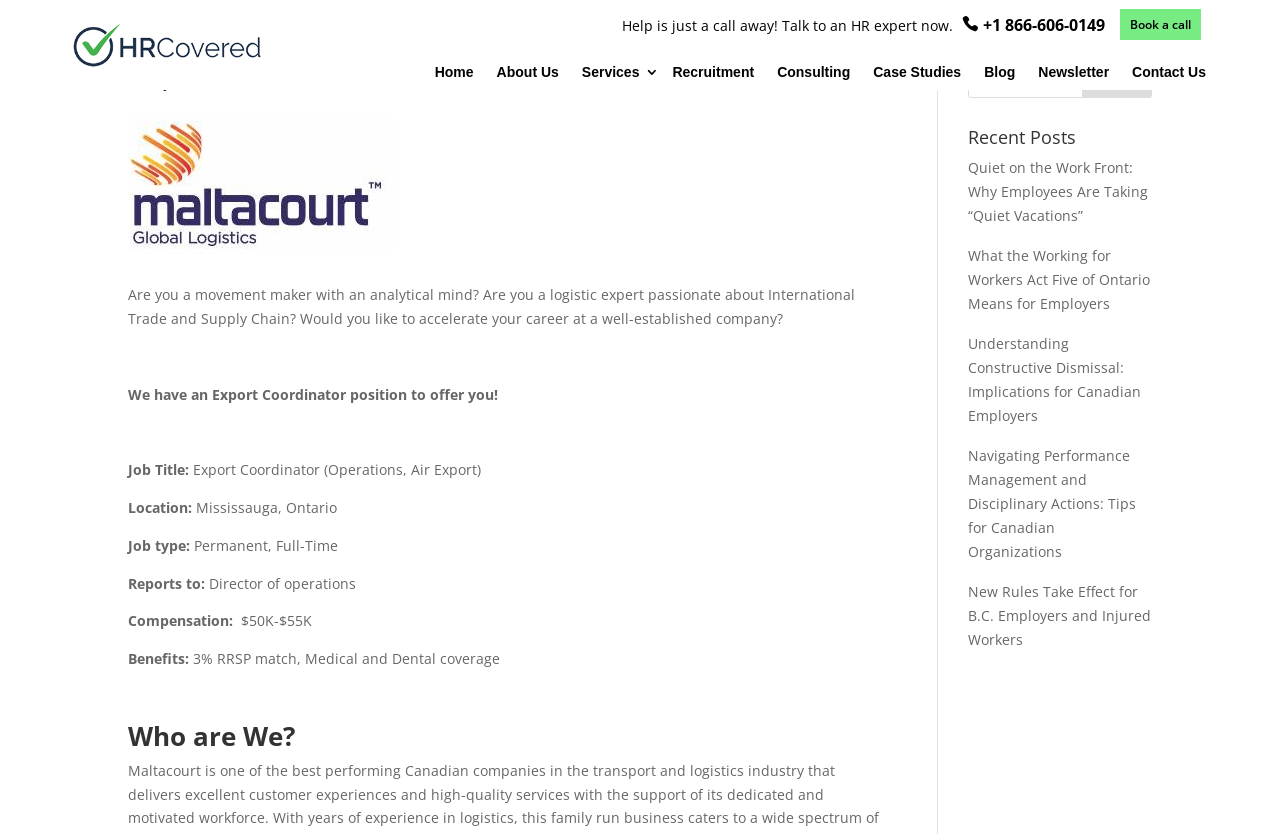Locate the bounding box coordinates of the clickable part needed for the task: "Read the blog post 'Quiet on the Work Front: Why Employees Are Taking “Quiet Vacations”'".

[0.756, 0.189, 0.897, 0.269]